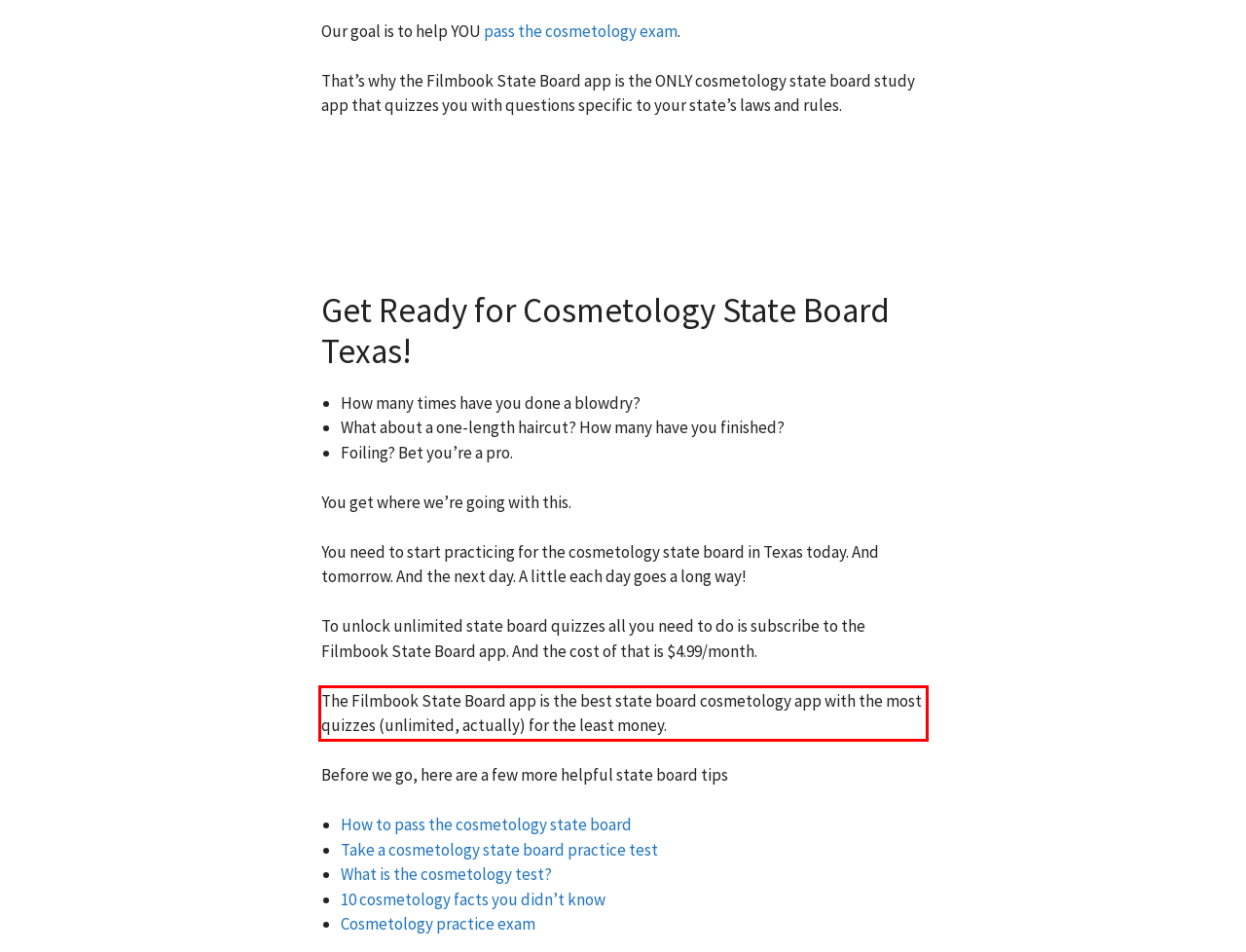Given a webpage screenshot, identify the text inside the red bounding box using OCR and extract it.

The Filmbook State Board app is the best state board cosmetology app with the most quizzes (unlimited, actually) for the least money.